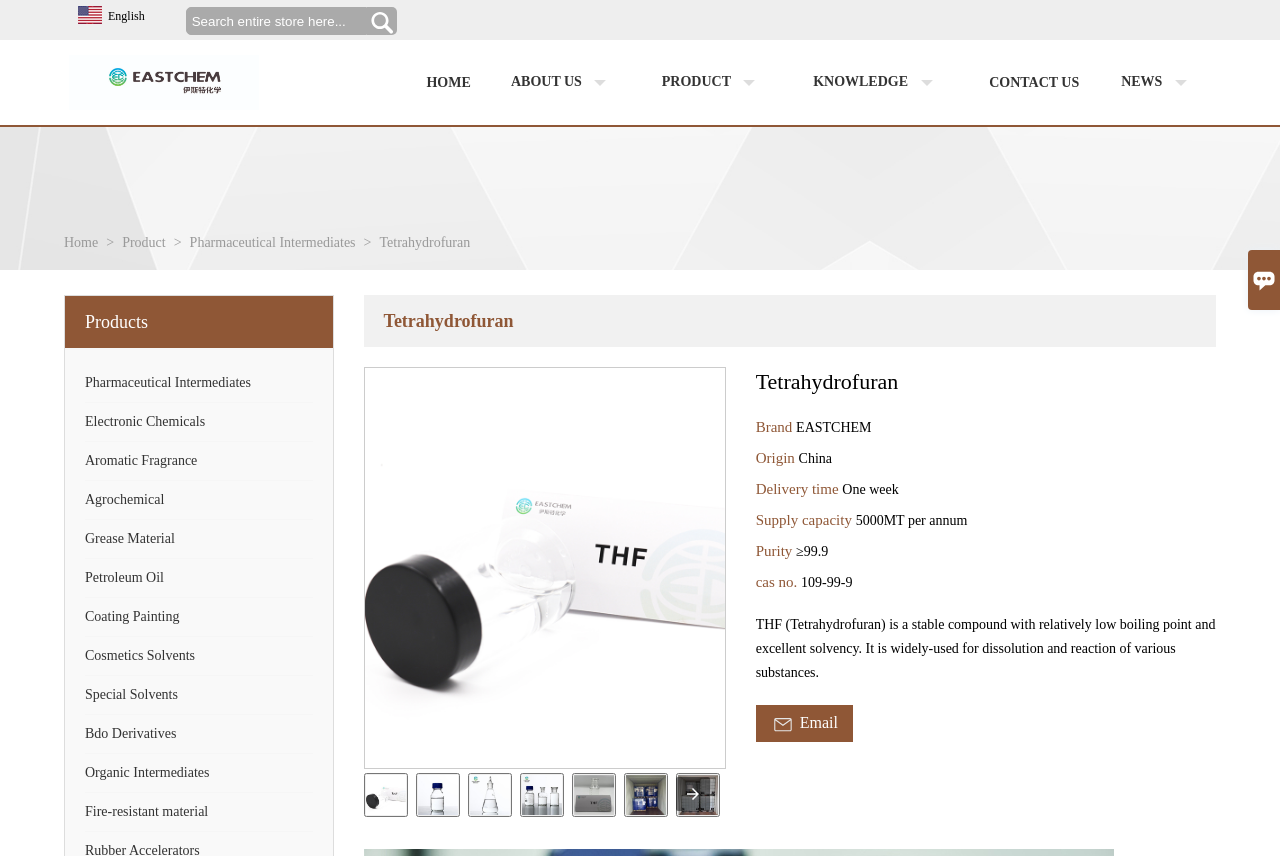Answer the question in a single word or phrase:
What is the product being described?

Tetrahydrofuran